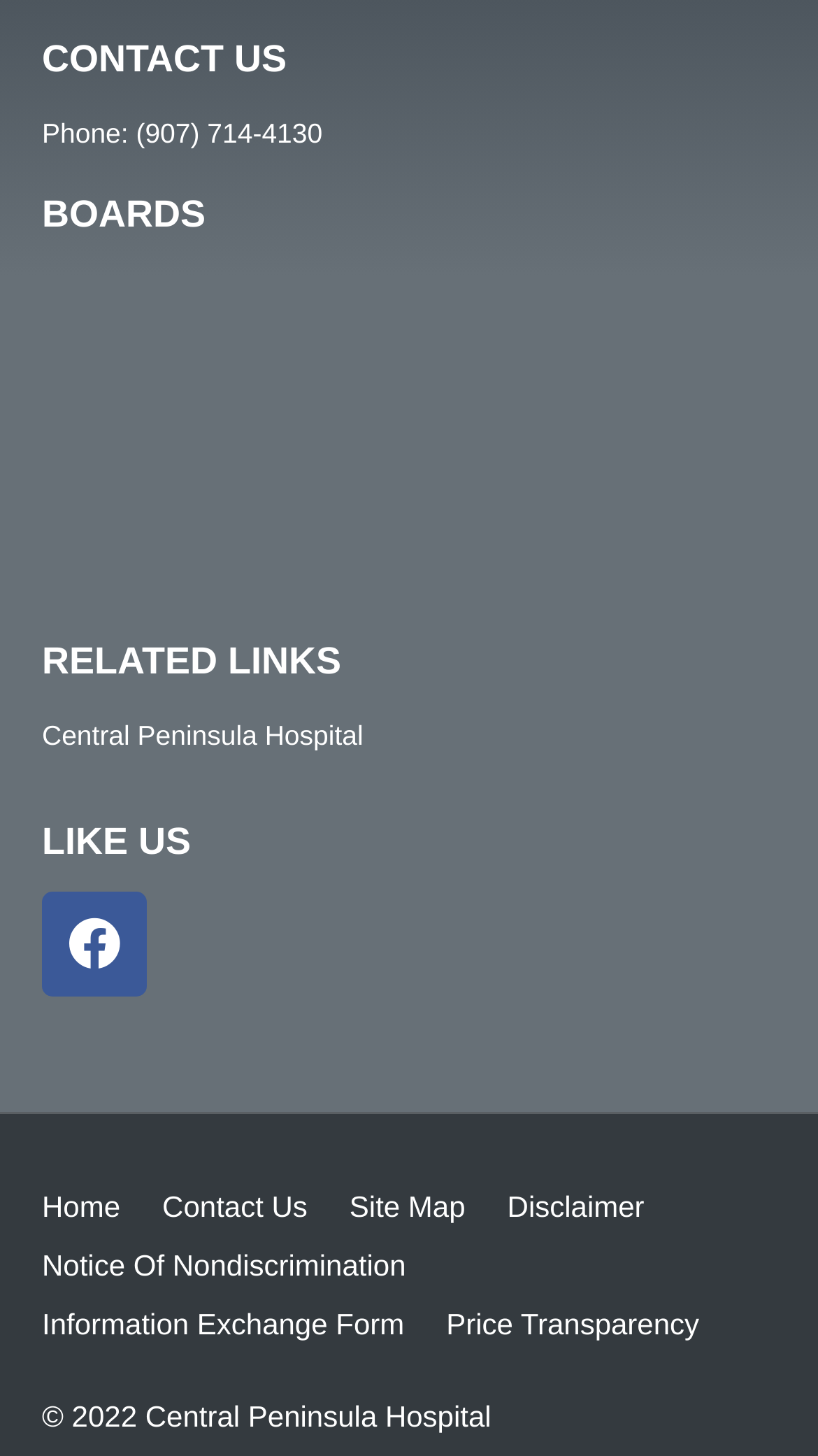Pinpoint the bounding box coordinates of the element to be clicked to execute the instruction: "call the phone number".

[0.051, 0.08, 0.394, 0.102]